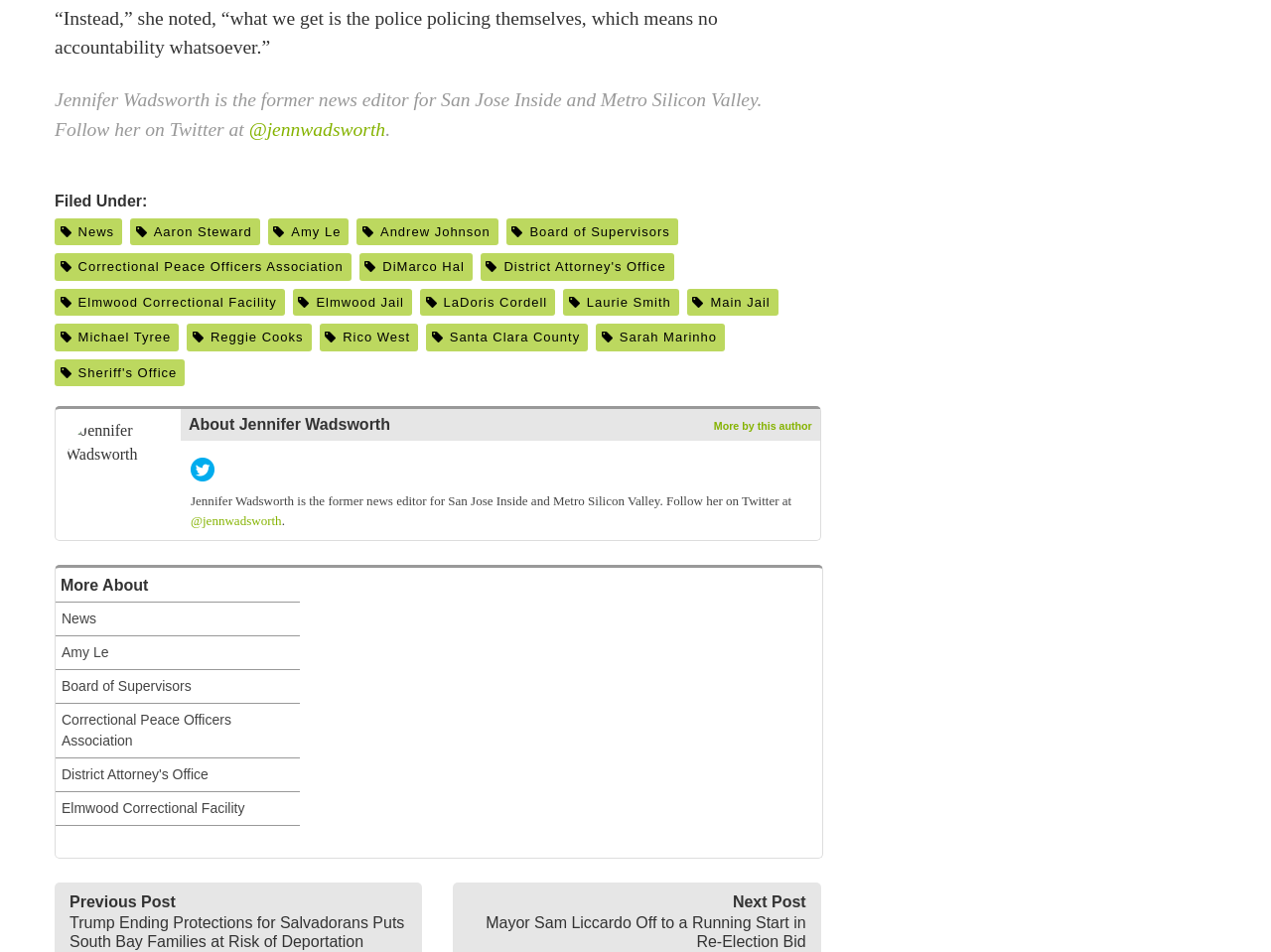Based on what you see in the screenshot, provide a thorough answer to this question: What is the name of the news editor?

The name of the news editor is Jennifer Wadsworth, which is mentioned in the static text 'Jennifer Wadsworth is the former news editor for San Jose Inside and Metro Silicon Valley. Follow her on Twitter at'.